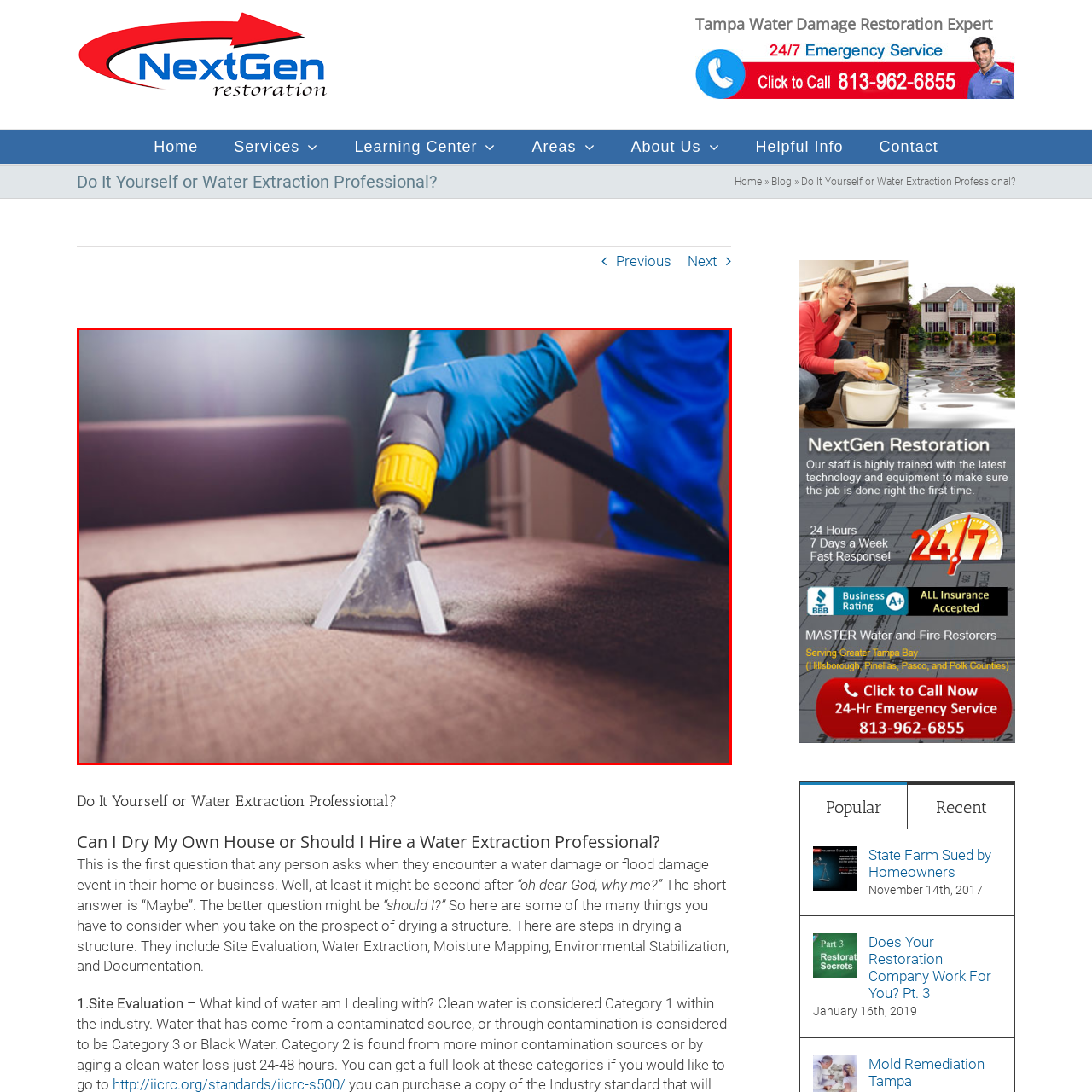Refer to the image encased in the red bounding box and answer the subsequent question with a single word or phrase:
What is being removed from the couch?

Moisture